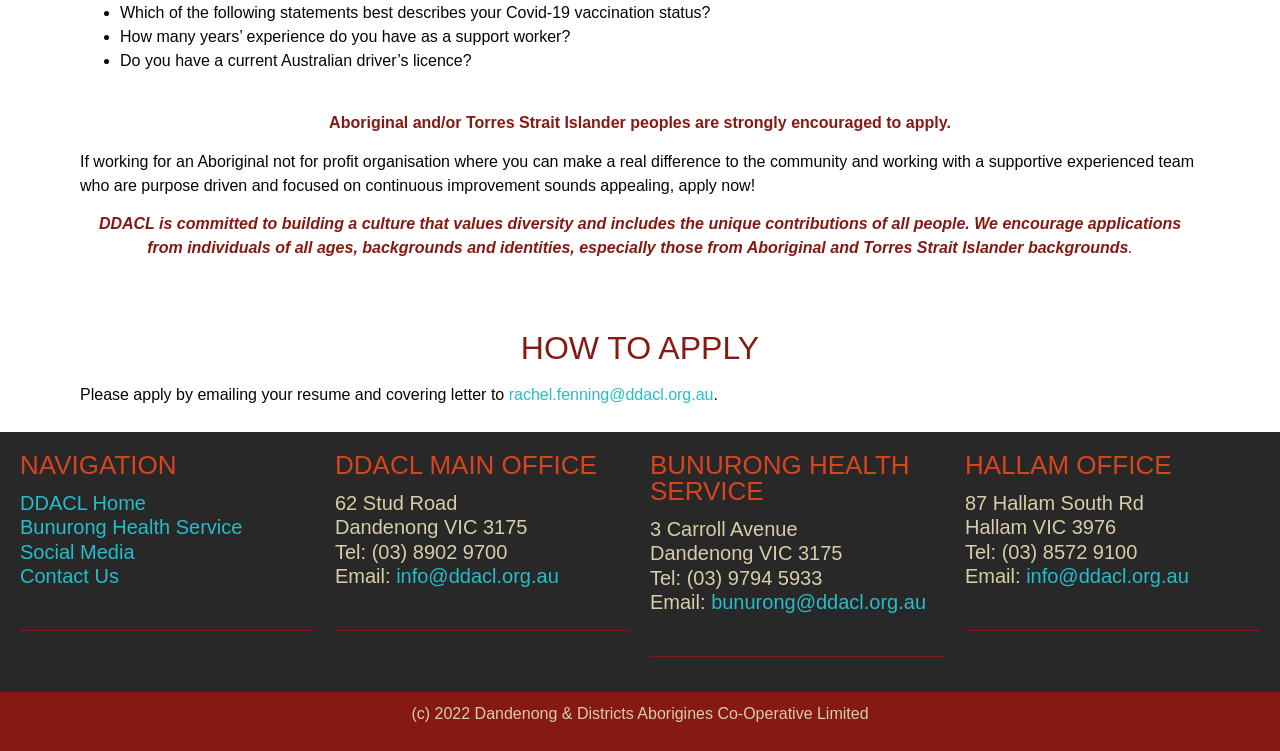Pinpoint the bounding box coordinates of the element to be clicked to execute the instruction: "Apply for the job".

[0.062, 0.203, 0.933, 0.258]